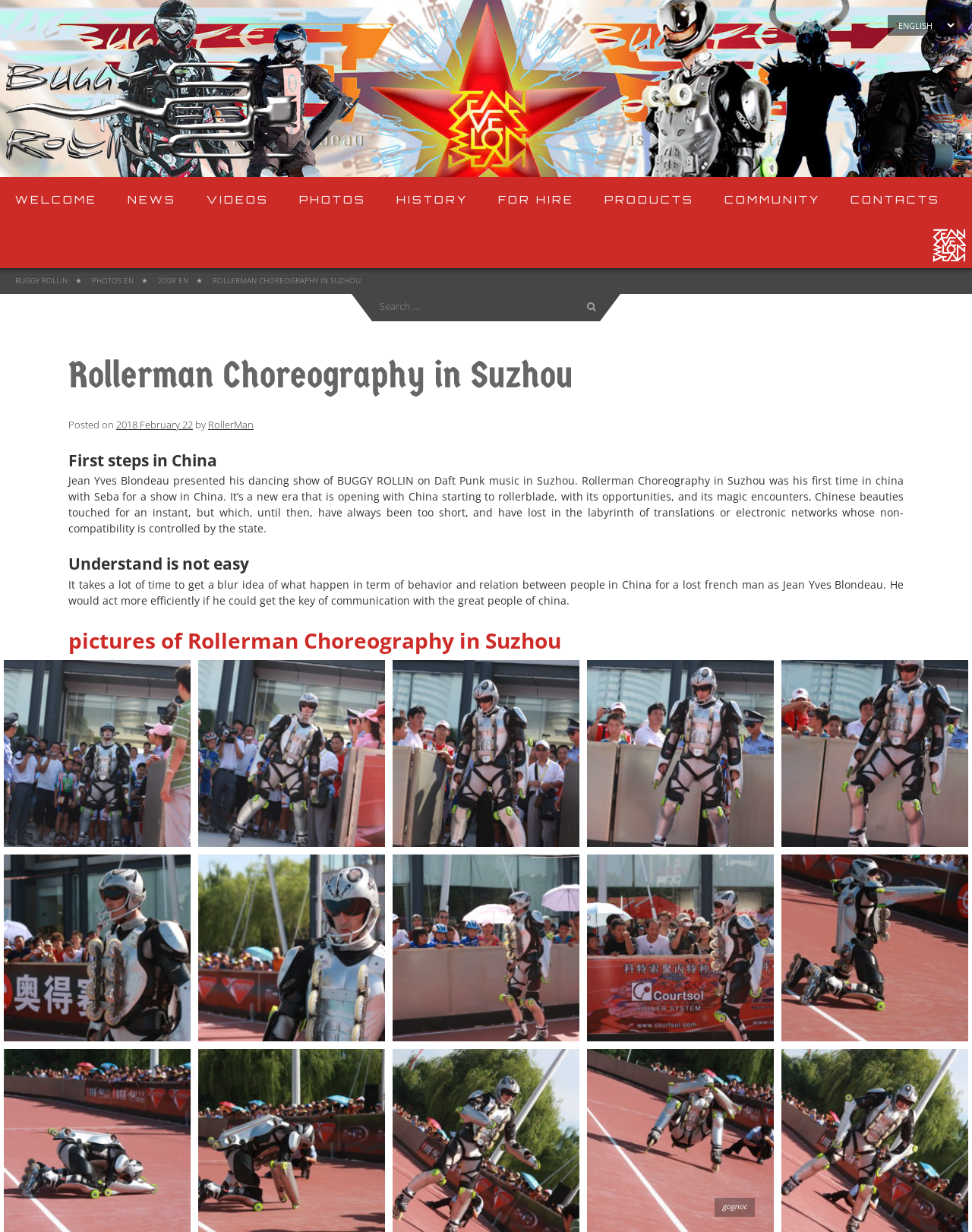Find the bounding box coordinates for the UI element whose description is: "alt="rollerman choreography in Suzhou"". The coordinates should be four float numbers between 0 and 1, in the format [left, top, right, bottom].

[0.604, 0.535, 0.796, 0.687]